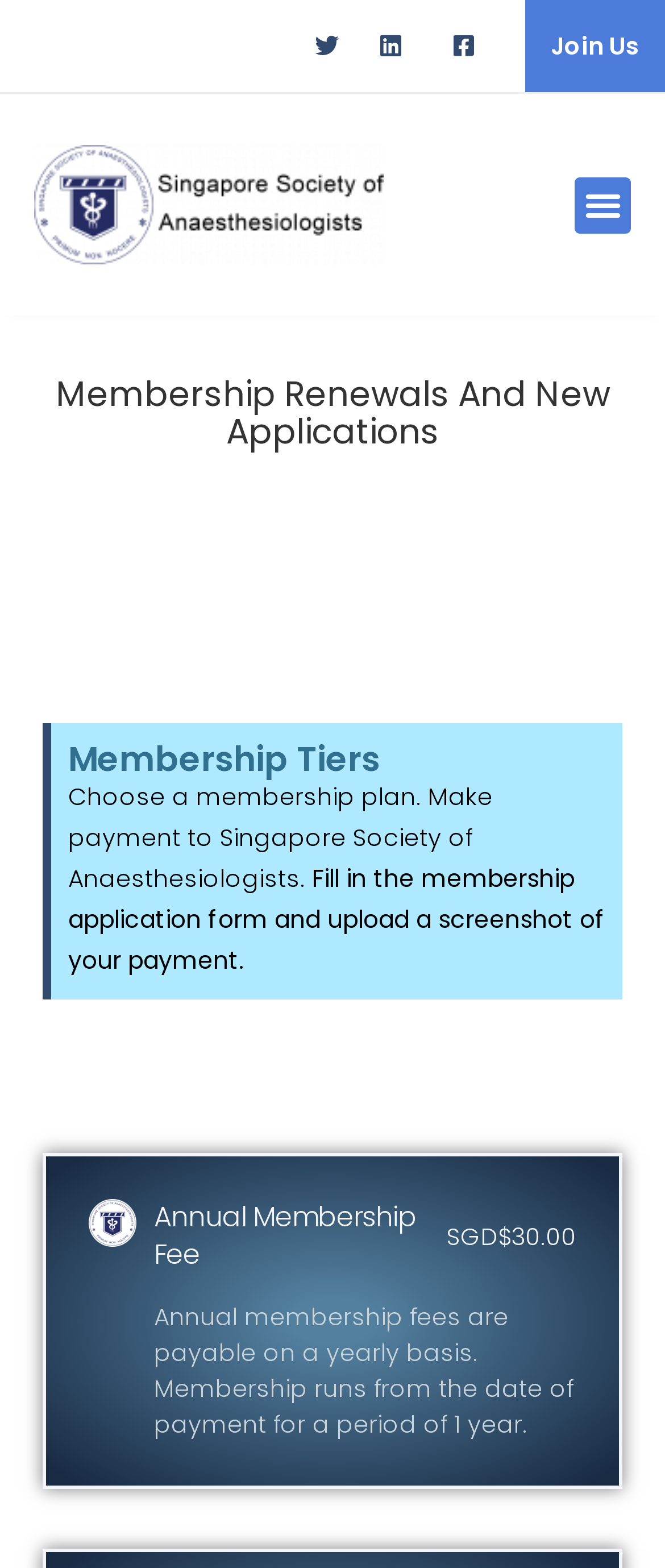How many steps are involved in the membership application process?
Provide a thorough and detailed answer to the question.

I found the answer by reading the instructions on the page, which mention two steps: 'Choose a membership plan. Make payment to Singapore Society of Anaesthesiologists.' and 'Fill in the membership application form and upload a screenshot of your payment.'